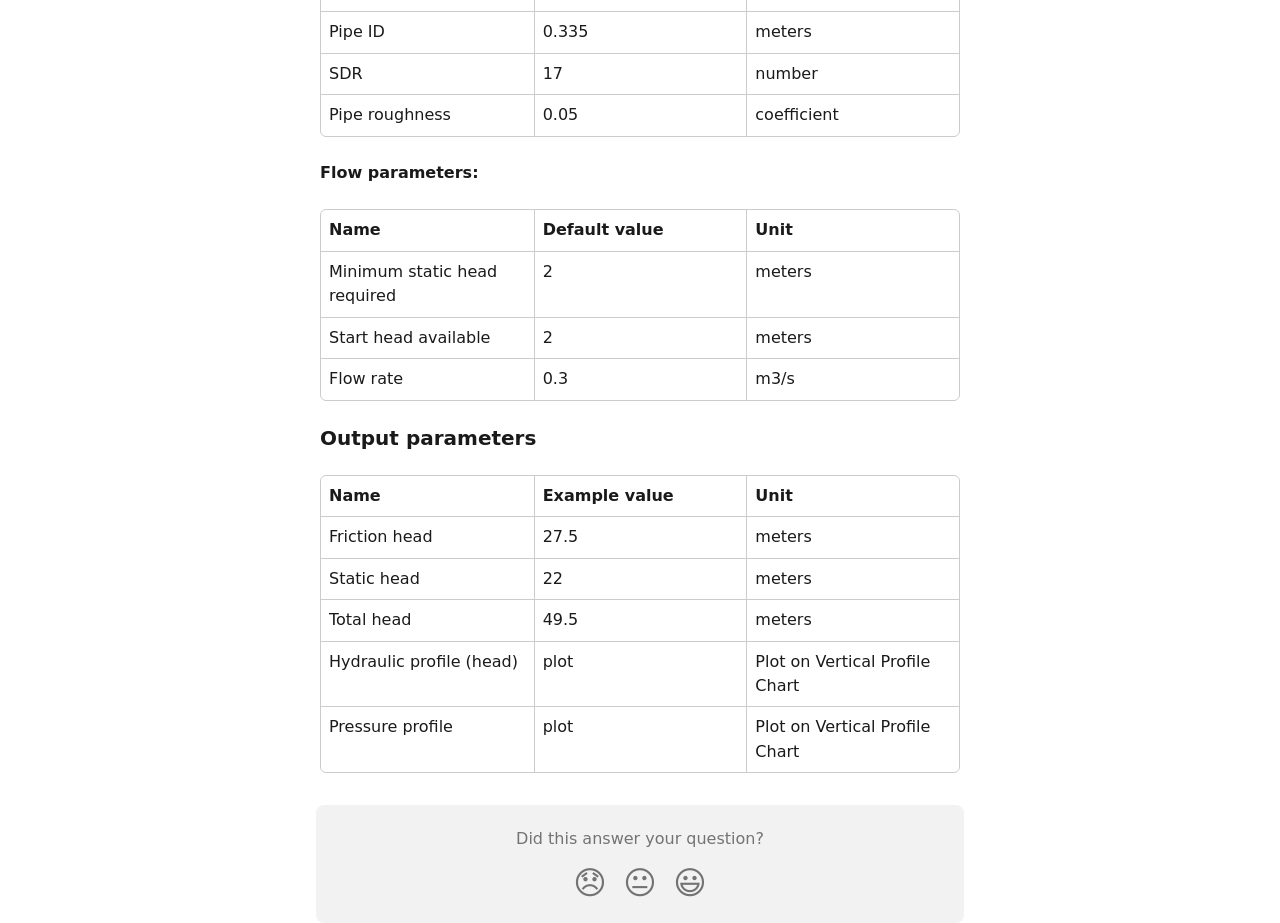What is the example value of total head?
Look at the image and answer the question with a single word or phrase.

49.5